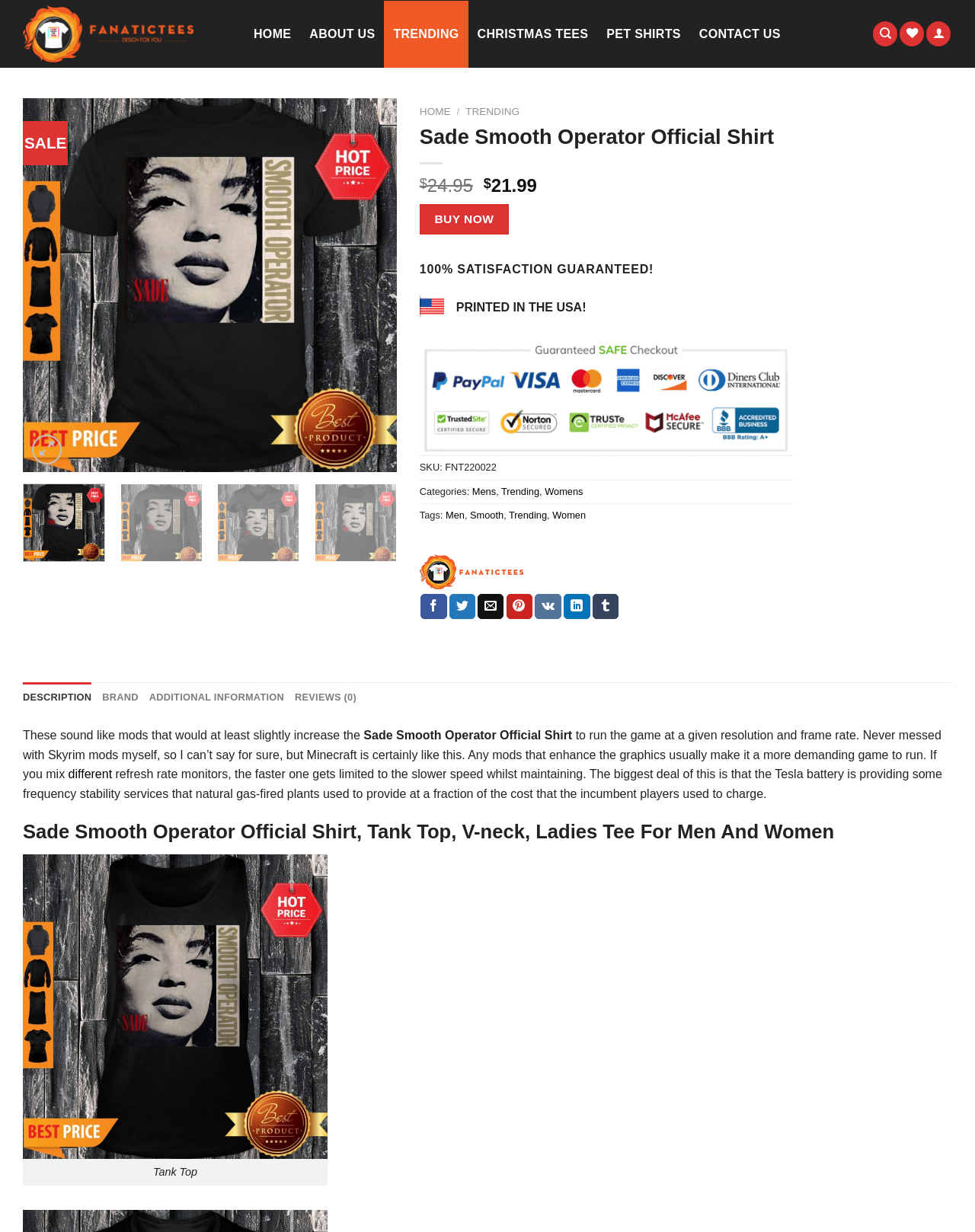Determine the bounding box coordinates of the clickable area required to perform the following instruction: "Add to wishlist". The coordinates should be represented as four float numbers between 0 and 1: [left, top, right, bottom].

[0.359, 0.116, 0.395, 0.14]